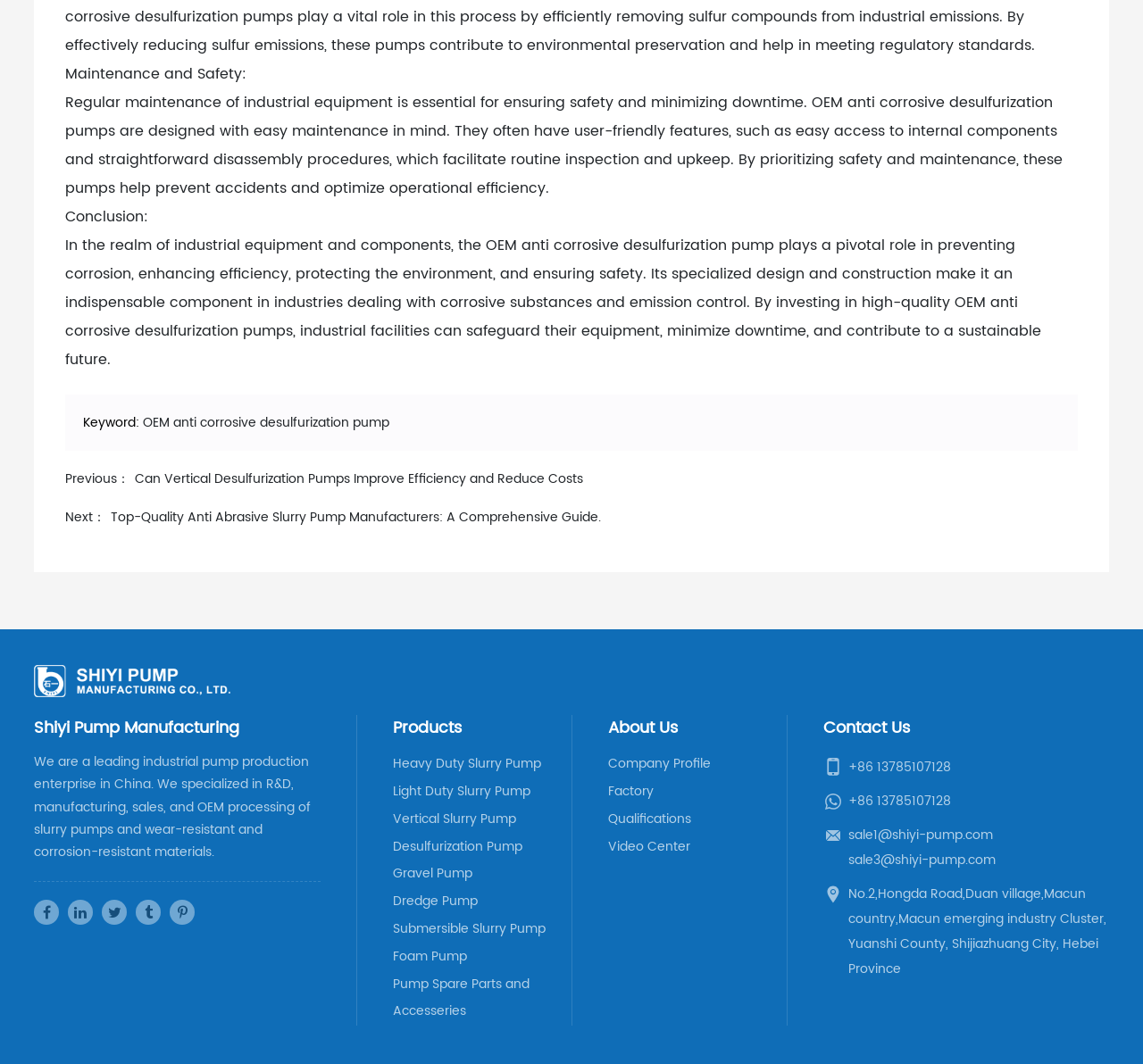What types of pumps are listed on this webpage?
Provide an in-depth answer to the question, covering all aspects.

The webpage lists several types of pumps, including Heavy Duty Slurry Pump, Light Duty Slurry Pump, Vertical Slurry Pump, Desulfurization Pump, Gravel Pump, Dredge Pump, Submersible Slurry Pump, and Foam Pump, as well as Pump Spare Parts and Accesseries.